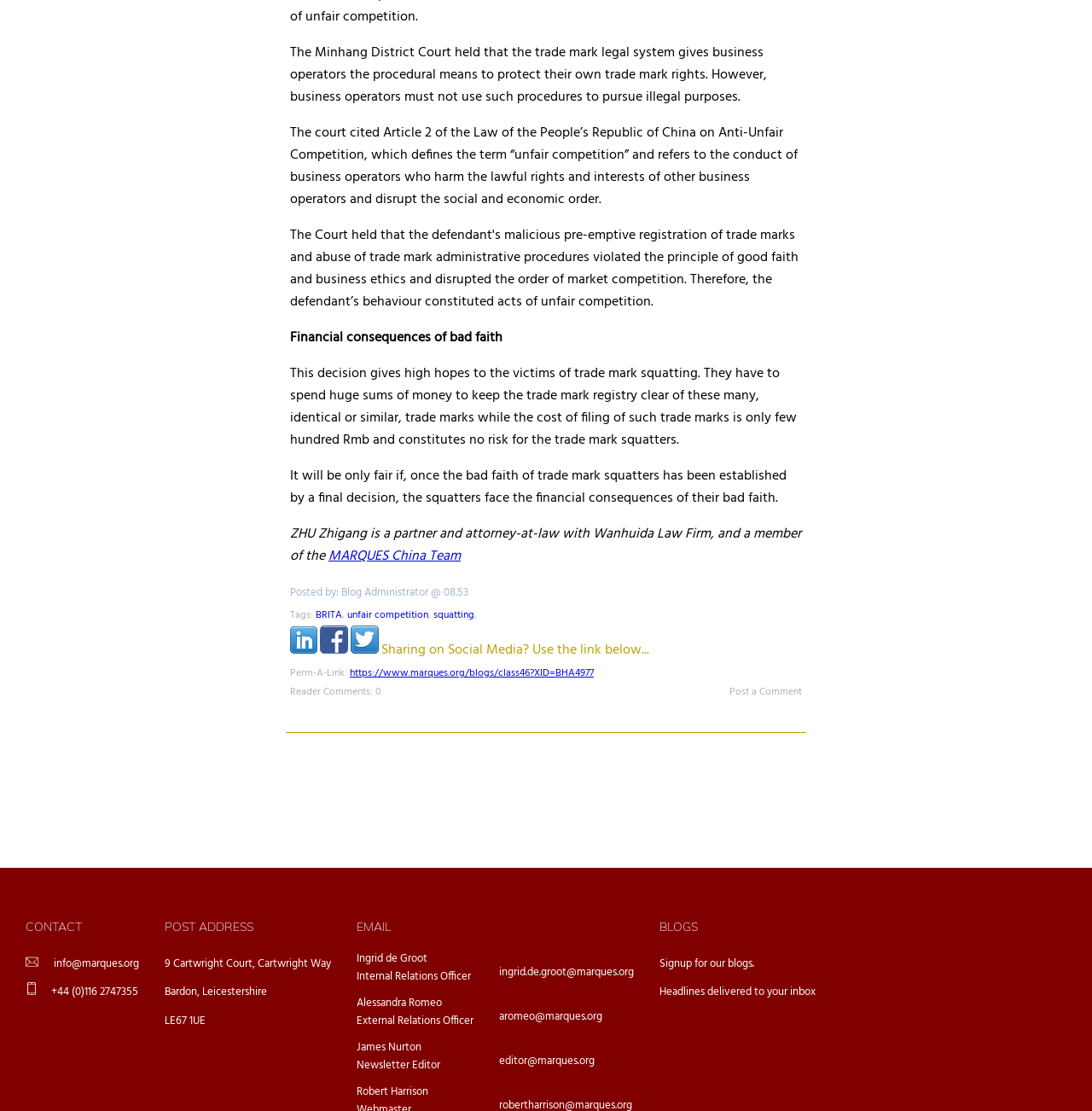What is the location of the MARQUES office?
Provide an in-depth and detailed answer to the question.

I found the location of the MARQUES office by looking for a text element that mentions the address. The text element with the OCR text 'Bardon, Leicestershire' is likely to be the location of the MARQUES office, as it is followed by a postal code and other address details.